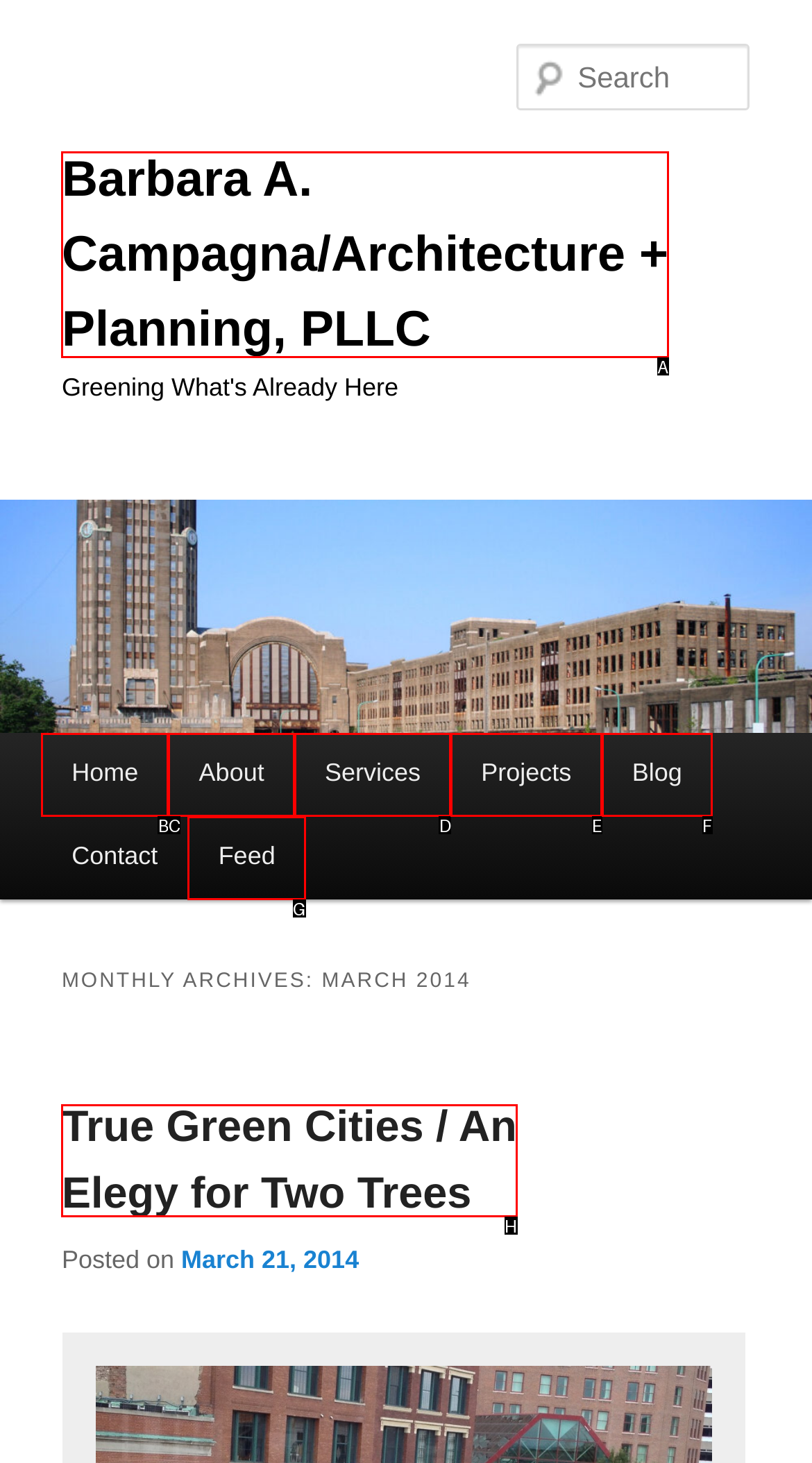From the given options, tell me which letter should be clicked to complete this task: read the post about True Green Cities
Answer with the letter only.

H